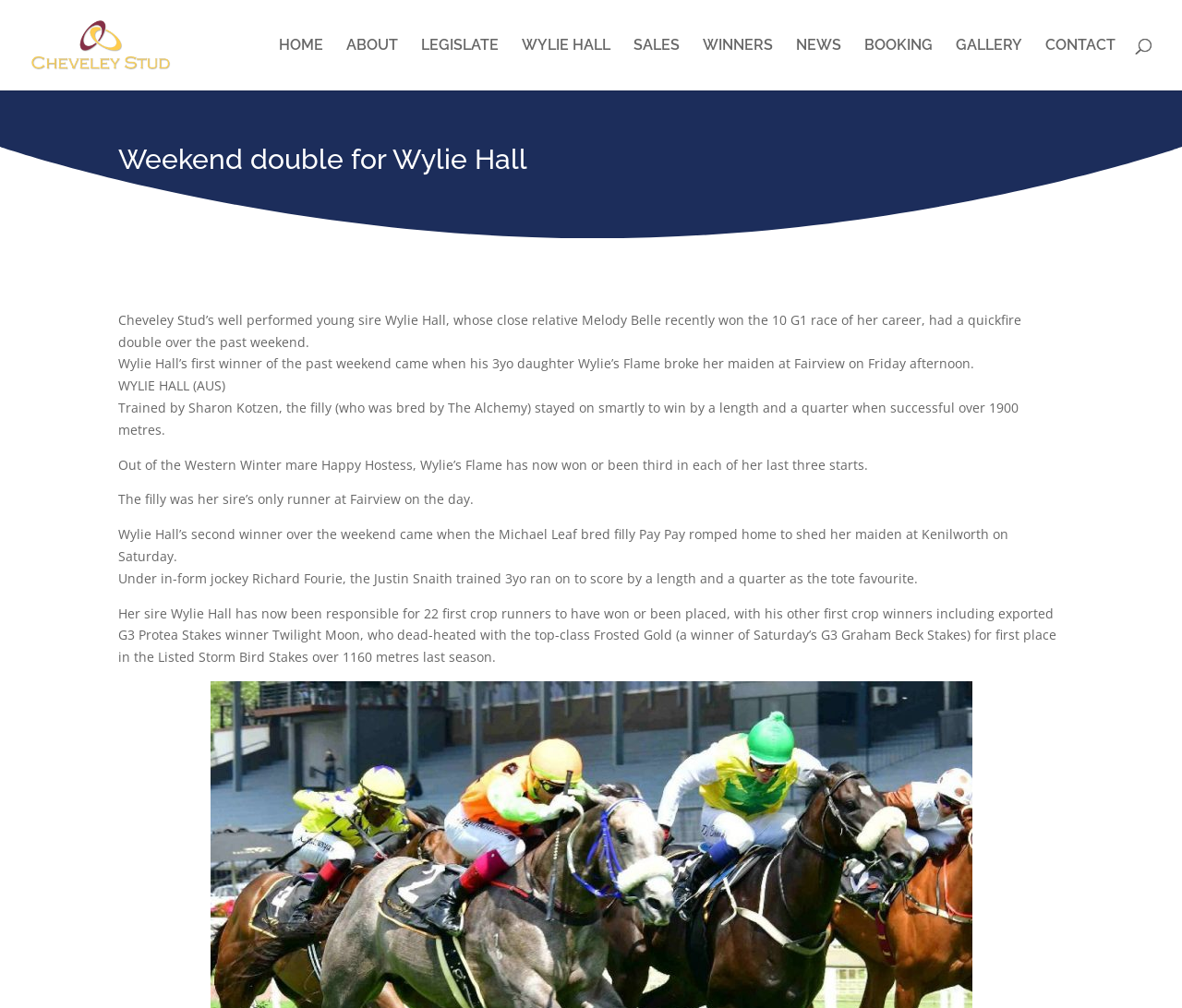Please analyze the image and give a detailed answer to the question:
What is the name of the filly that won at Fairview on Friday?

The article mentions that Wylie Hall's first winner of the weekend came when his 3yo daughter Wylie's Flame broke her maiden at Fairview on Friday afternoon.